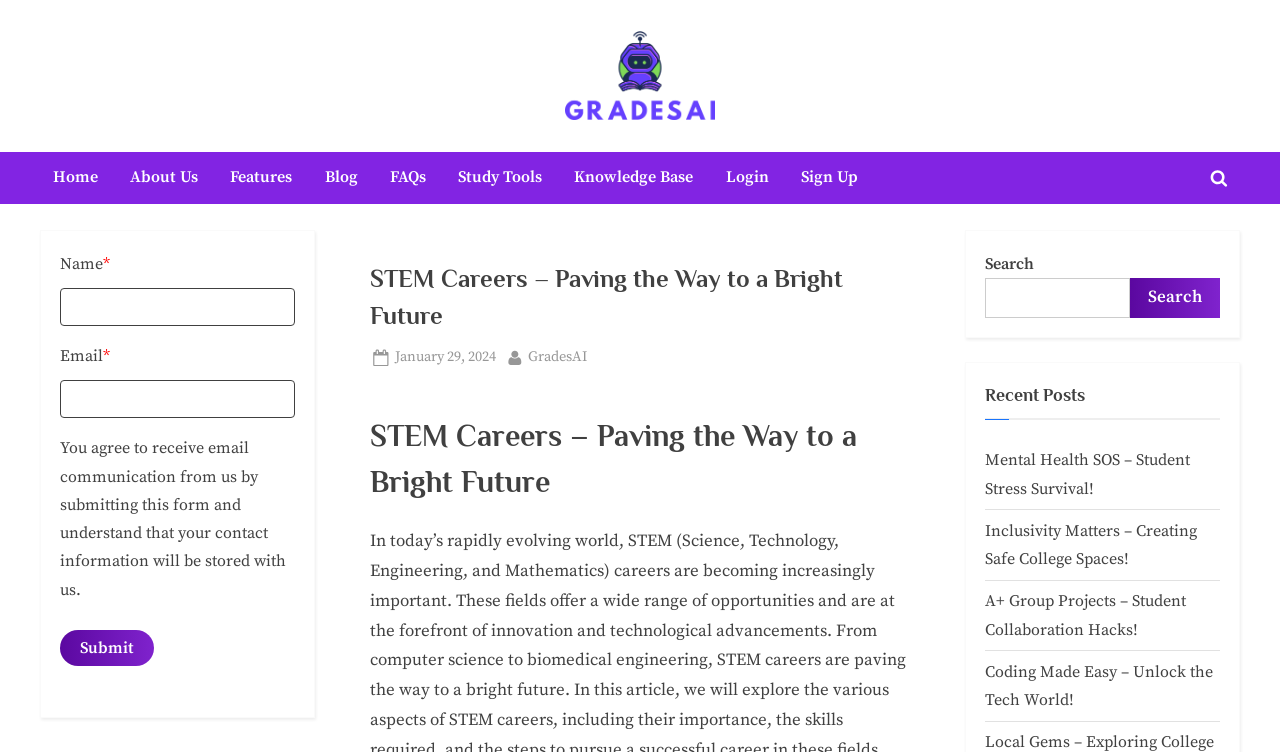Locate the bounding box coordinates of the element that should be clicked to fulfill the instruction: "Read the 'STEM Careers – Paving the Way to a Bright Future' article".

[0.289, 0.345, 0.711, 0.444]